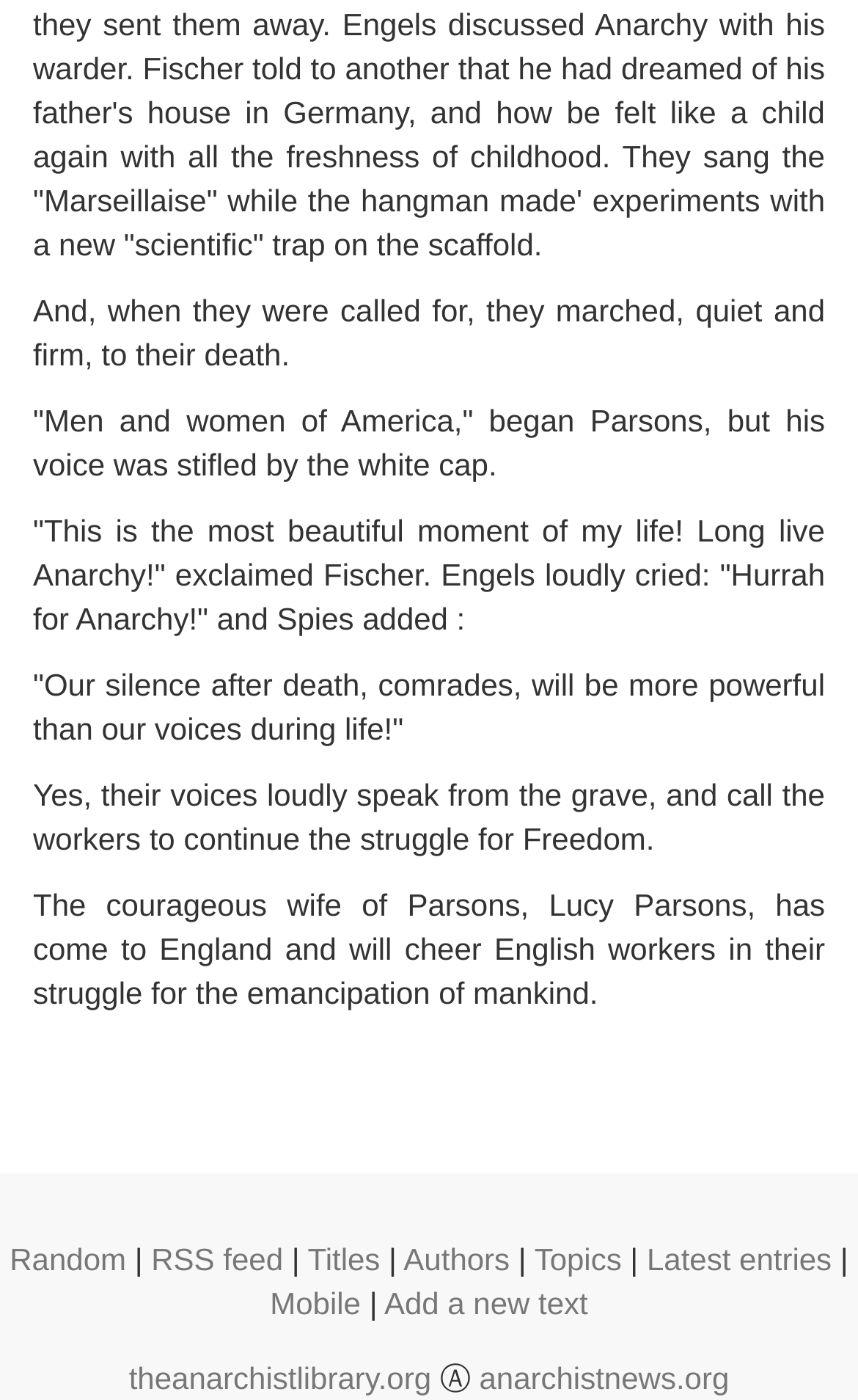Please find the bounding box coordinates for the clickable element needed to perform this instruction: "Add a new text".

[0.448, 0.918, 0.685, 0.943]